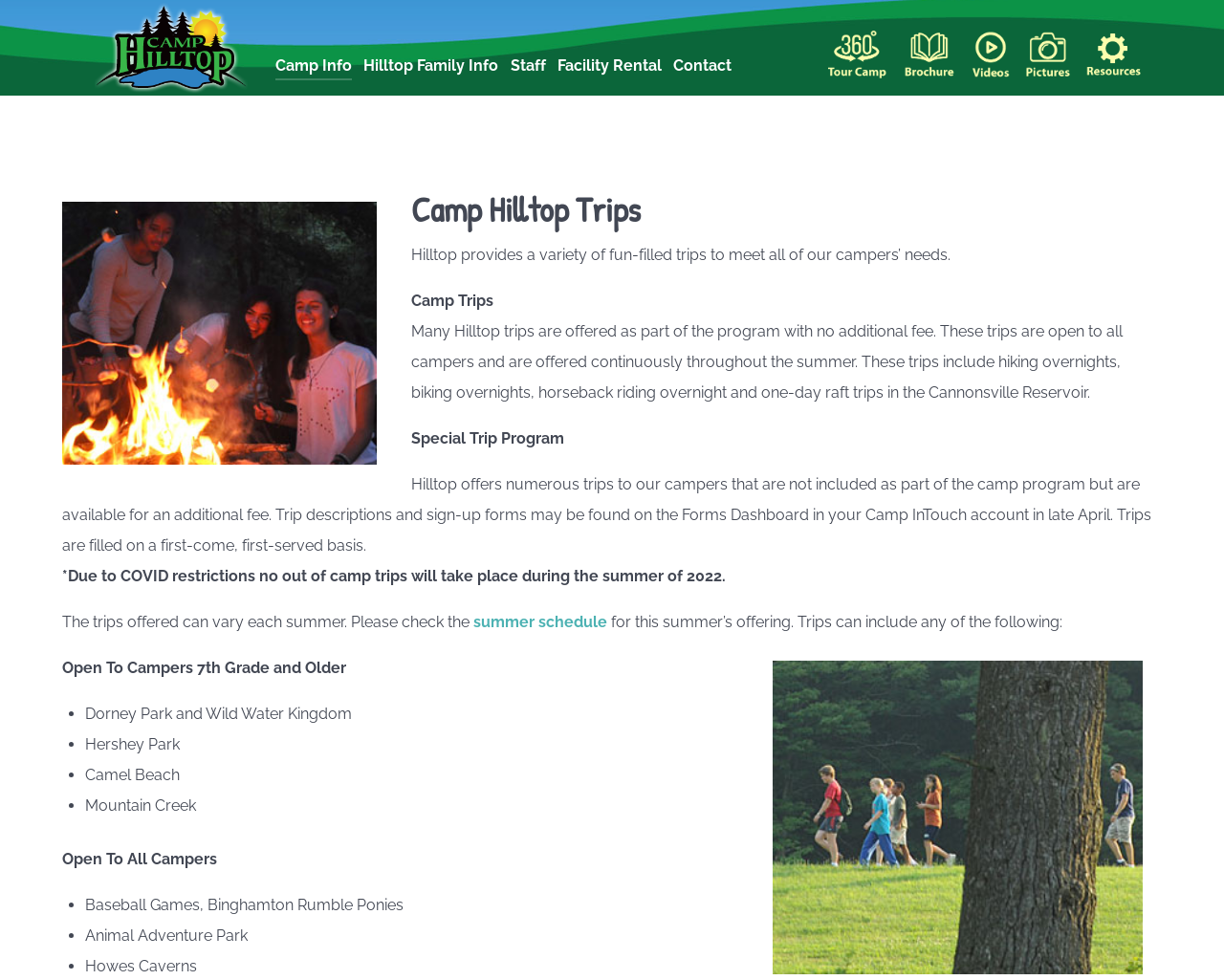Identify the bounding box coordinates of the HTML element based on this description: "Facility Rental".

[0.451, 0.054, 0.54, 0.083]